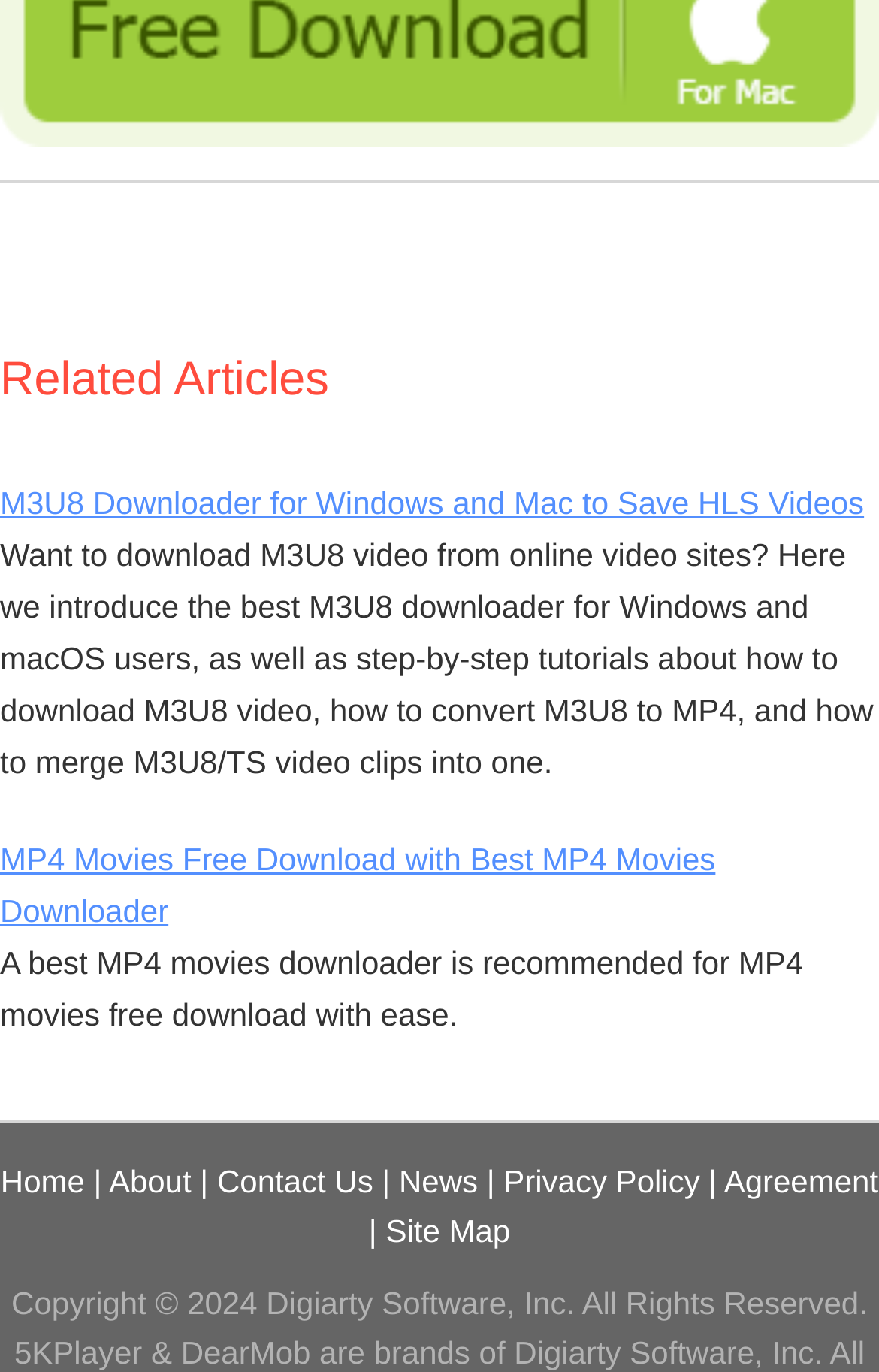Using the given description, provide the bounding box coordinates formatted as (top-left x, top-left y, bottom-right x, bottom-right y), with all values being floating point numbers between 0 and 1. Description: Privacy Policy

[0.573, 0.848, 0.796, 0.874]